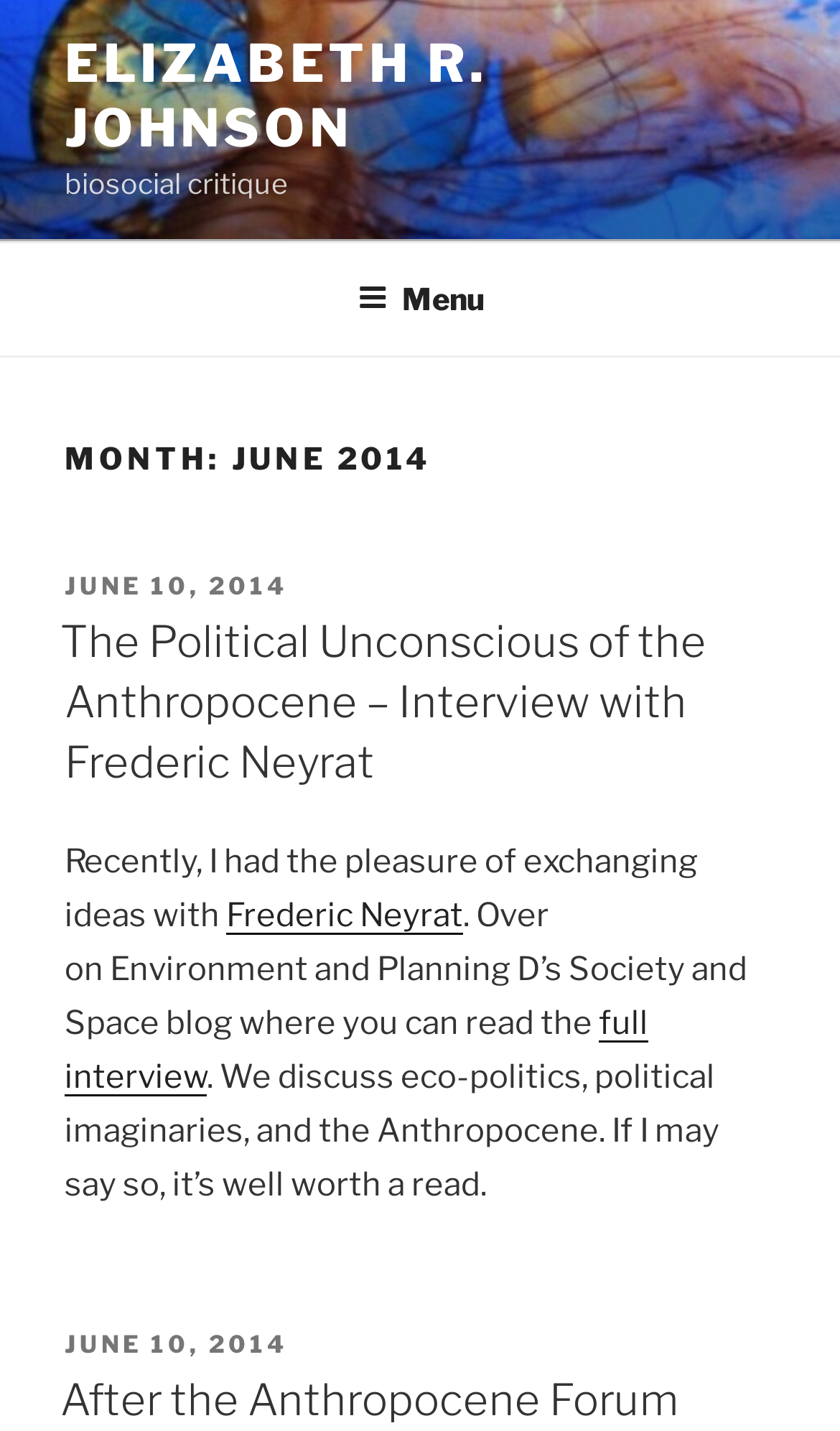Please provide a brief answer to the question using only one word or phrase: 
Who is the person interviewed?

Frederic Neyrat